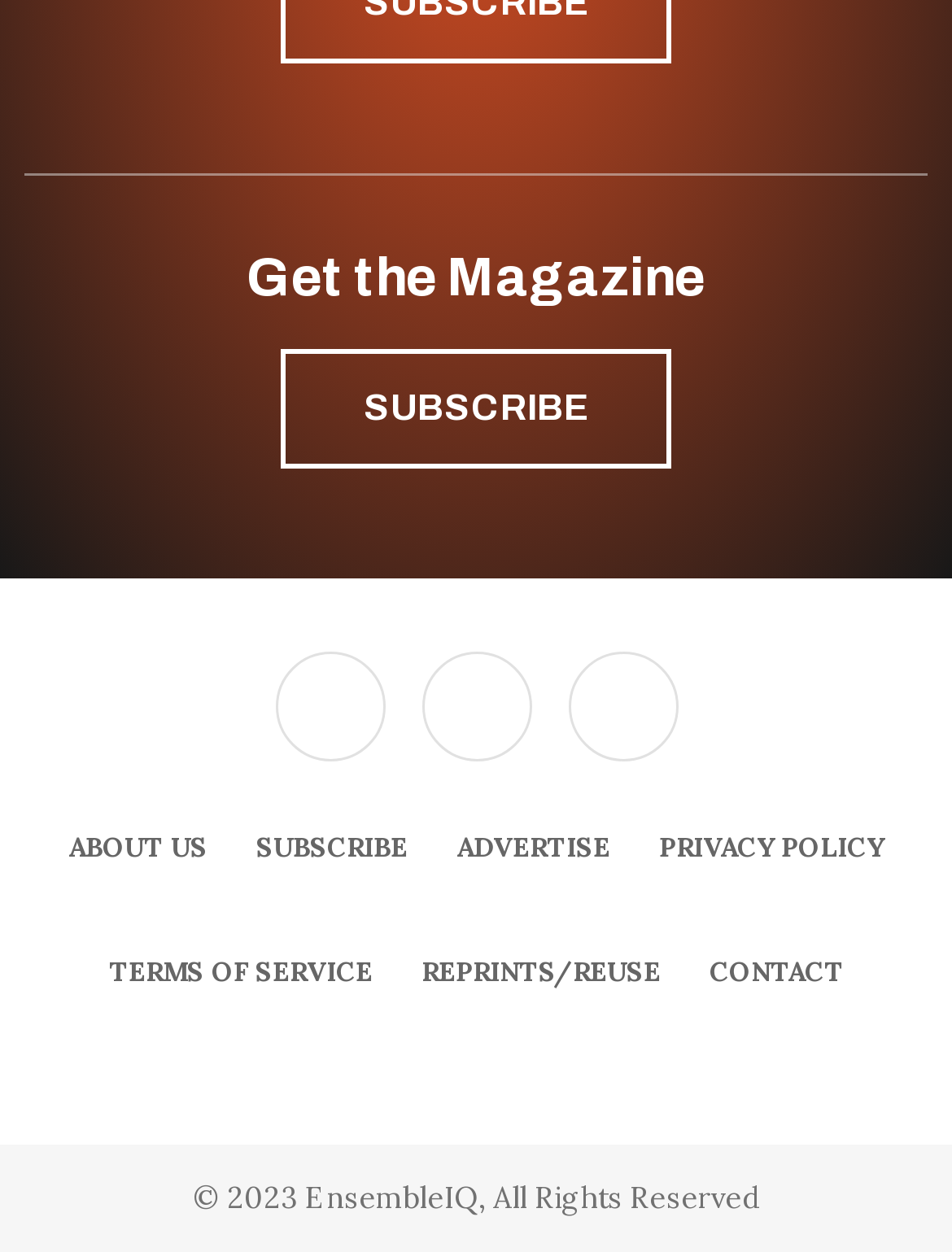Determine the bounding box coordinates of the clickable region to carry out the instruction: "Visit the facebook page".

[0.288, 0.521, 0.404, 0.609]